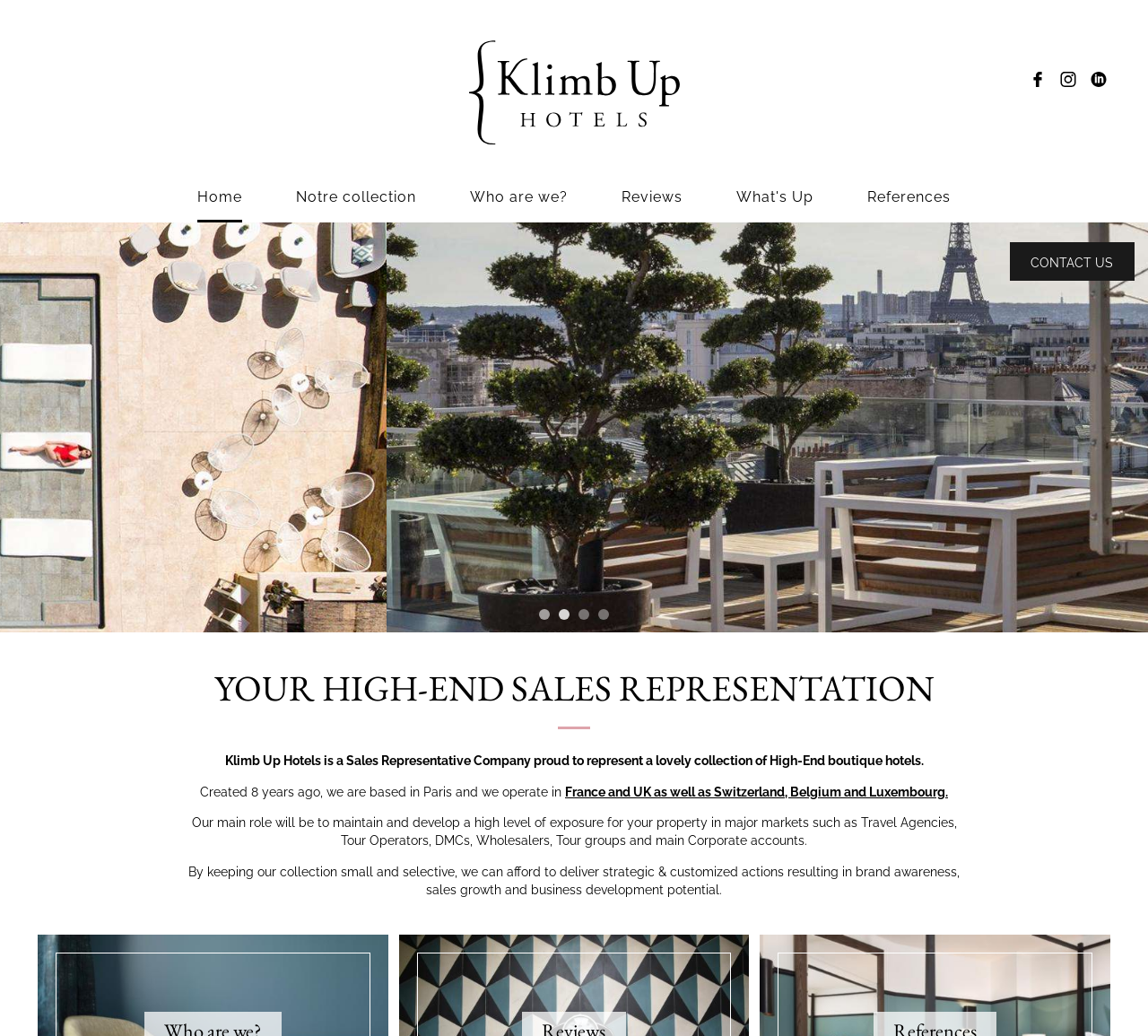How many social media links are there?
Based on the screenshot, answer the question with a single word or phrase.

3